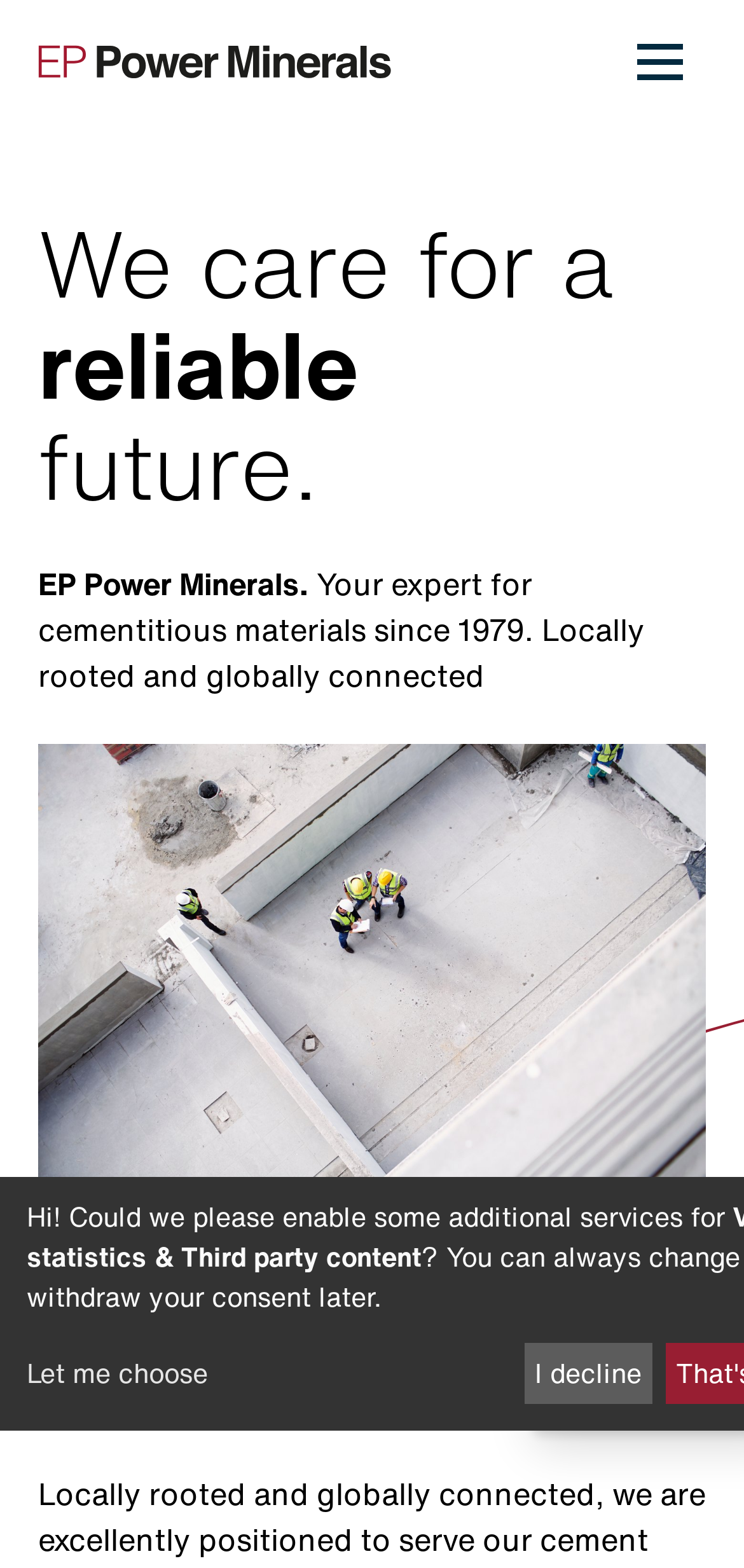Given the content of the image, can you provide a detailed answer to the question?
What is the year the company was established?

I found the year the company was established by looking at the heading elements on the webpage. The heading 'EP Power Minerals. Your expert for cementitious materials since 1979. Locally rooted and globally connected' indicates that the company was established in 1979.